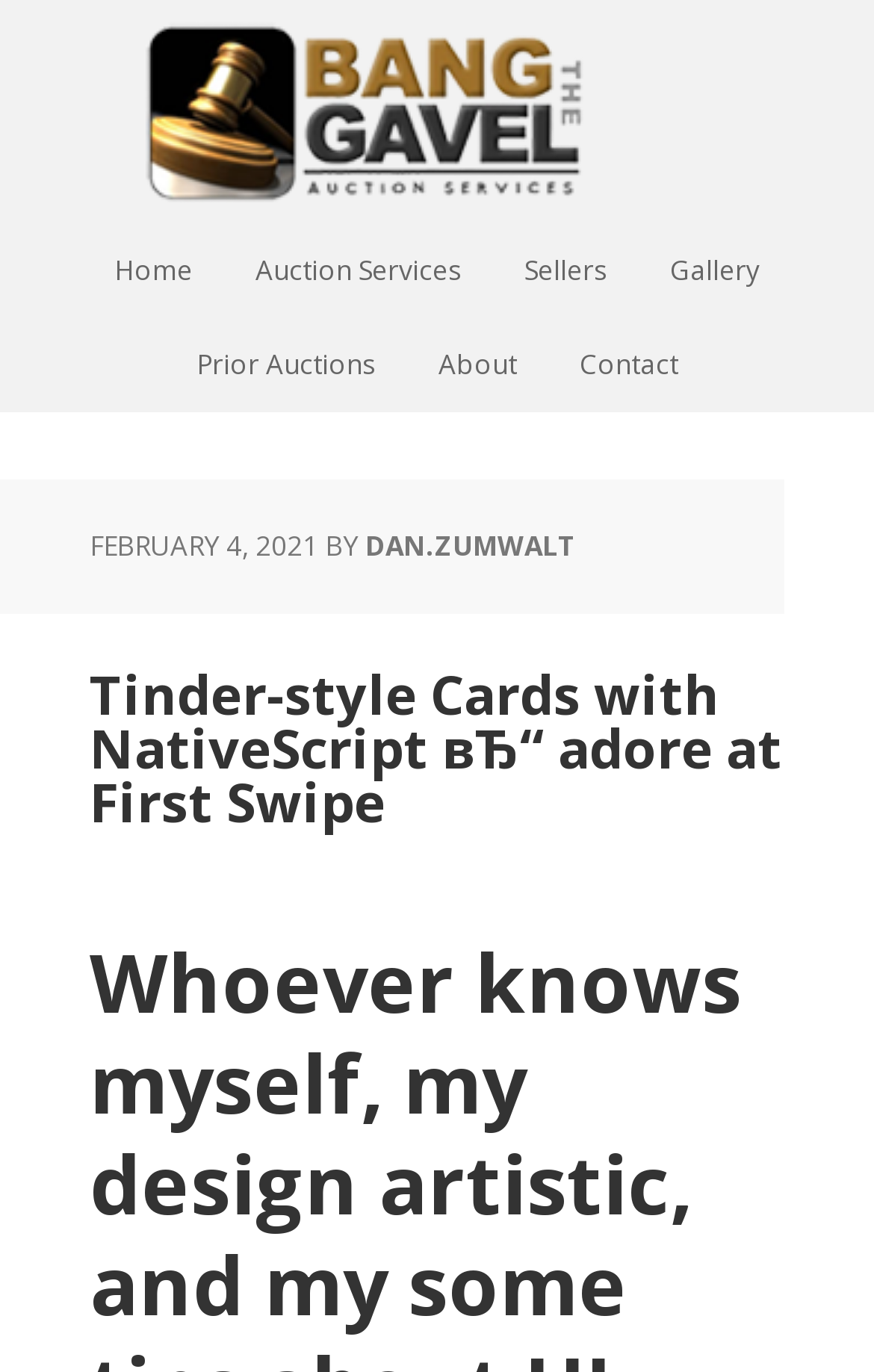Utilize the information from the image to answer the question in detail:
What is the main category of the webpage?

I found the main category by looking at the link elements in the navigation section, which contain various categories such as 'Home', 'Auction Services', 'Sellers', etc. 'Auction Services' seems to be the main category based on its position and content.